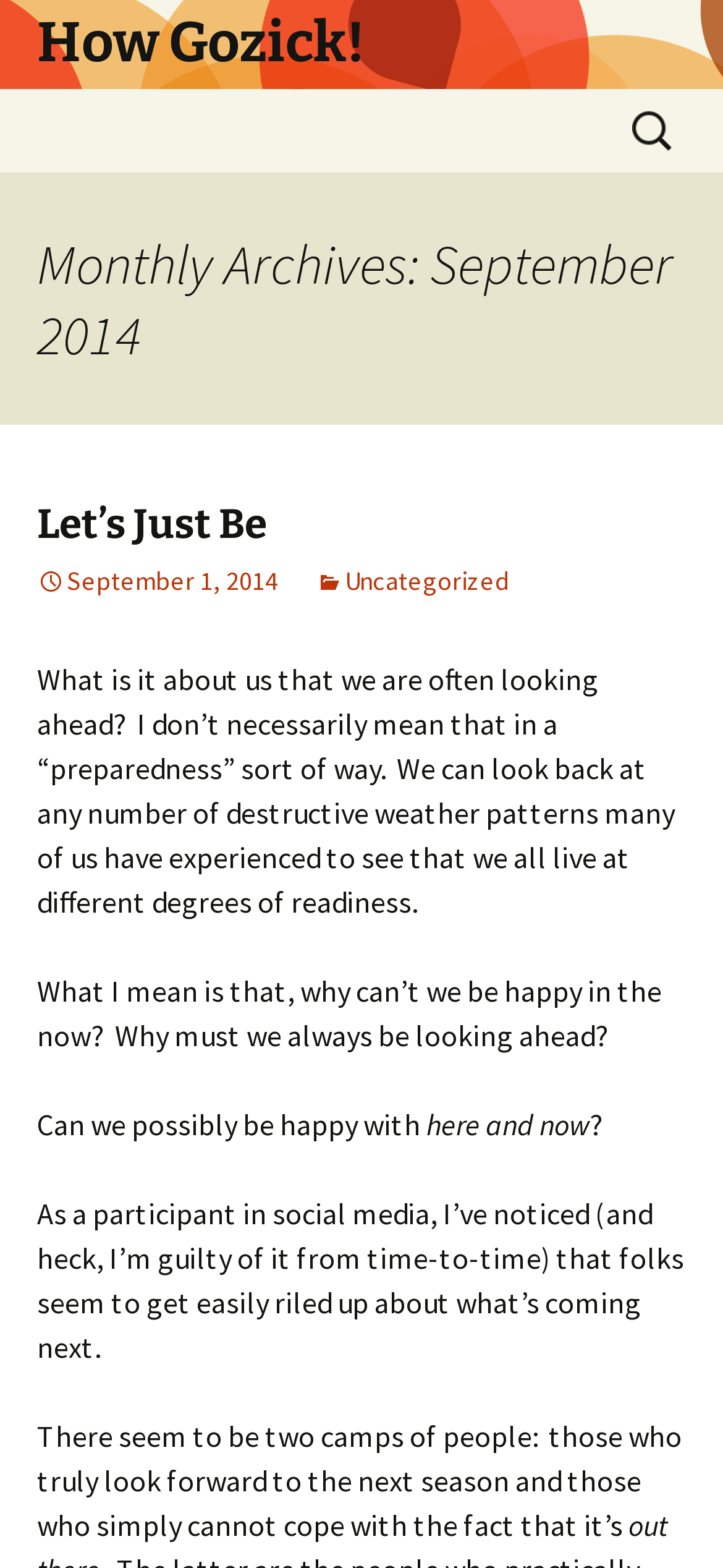From the webpage screenshot, predict the bounding box of the UI element that matches this description: "Uncategorized".

[0.436, 0.359, 0.705, 0.38]